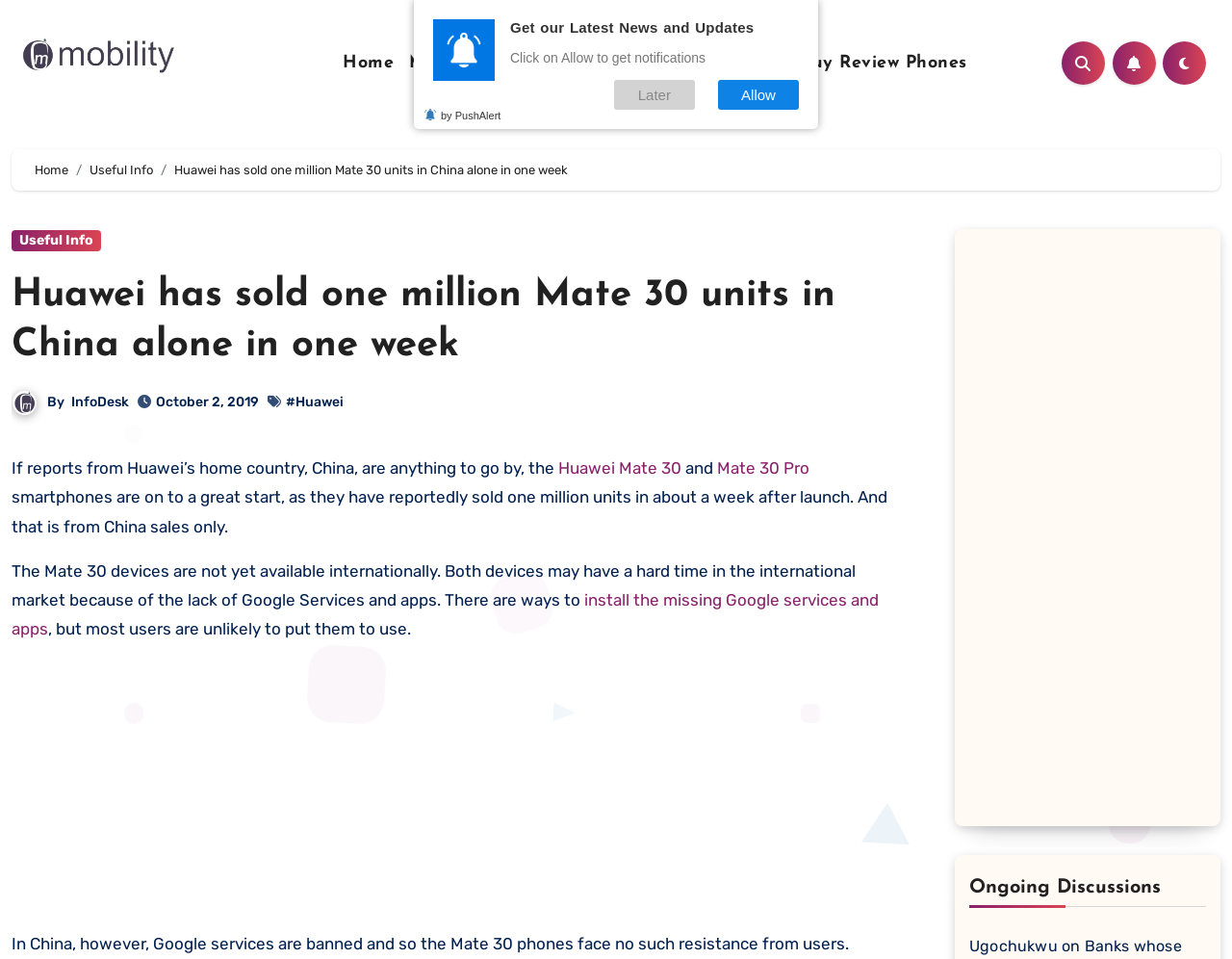Why may the Mate 30 devices have a hard time in the international market?
Please answer using one word or phrase, based on the screenshot.

Lack of Google Services and apps